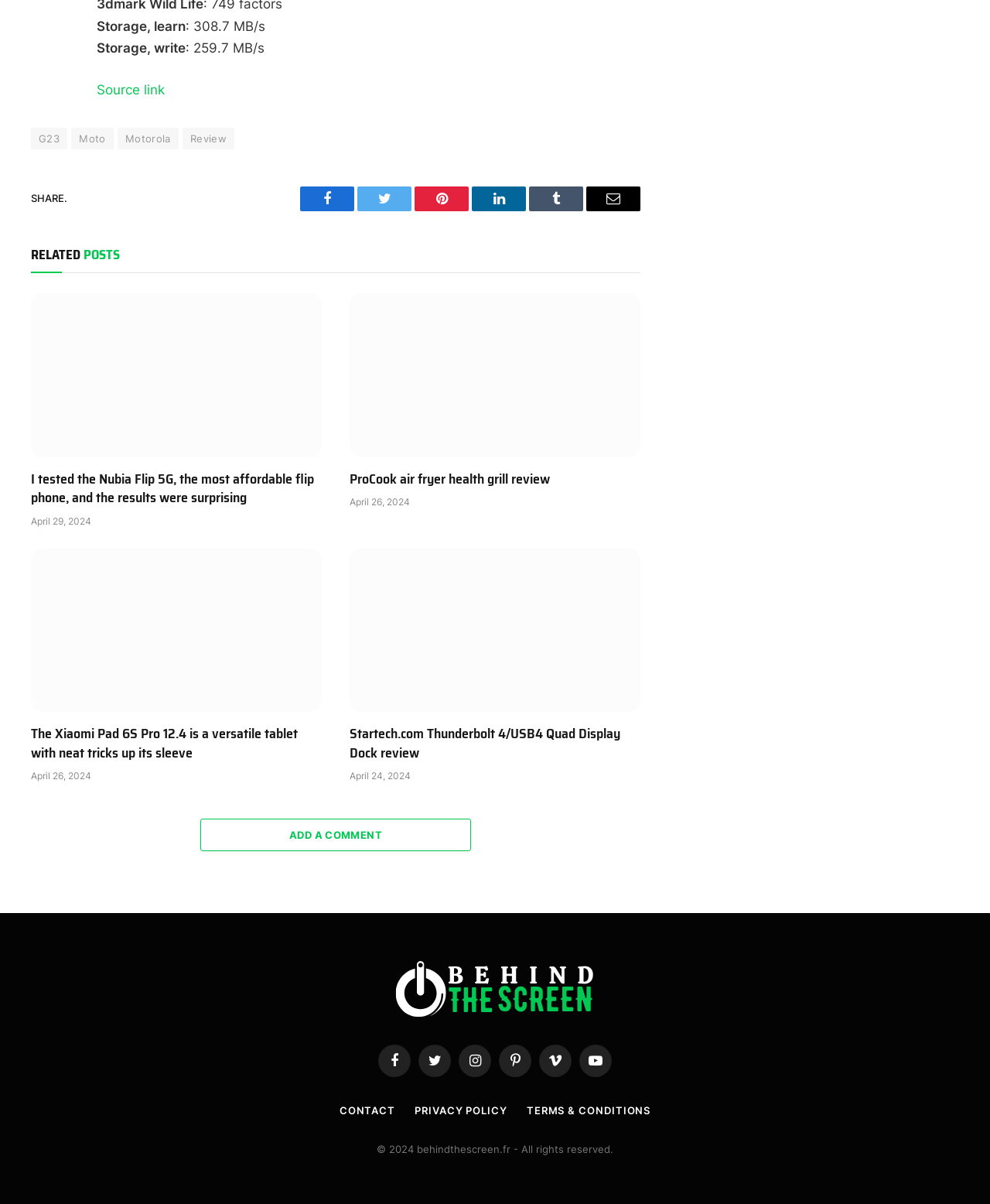What is the date of the Nubia Flip 5G review?
From the image, respond using a single word or phrase.

April 29, 2024